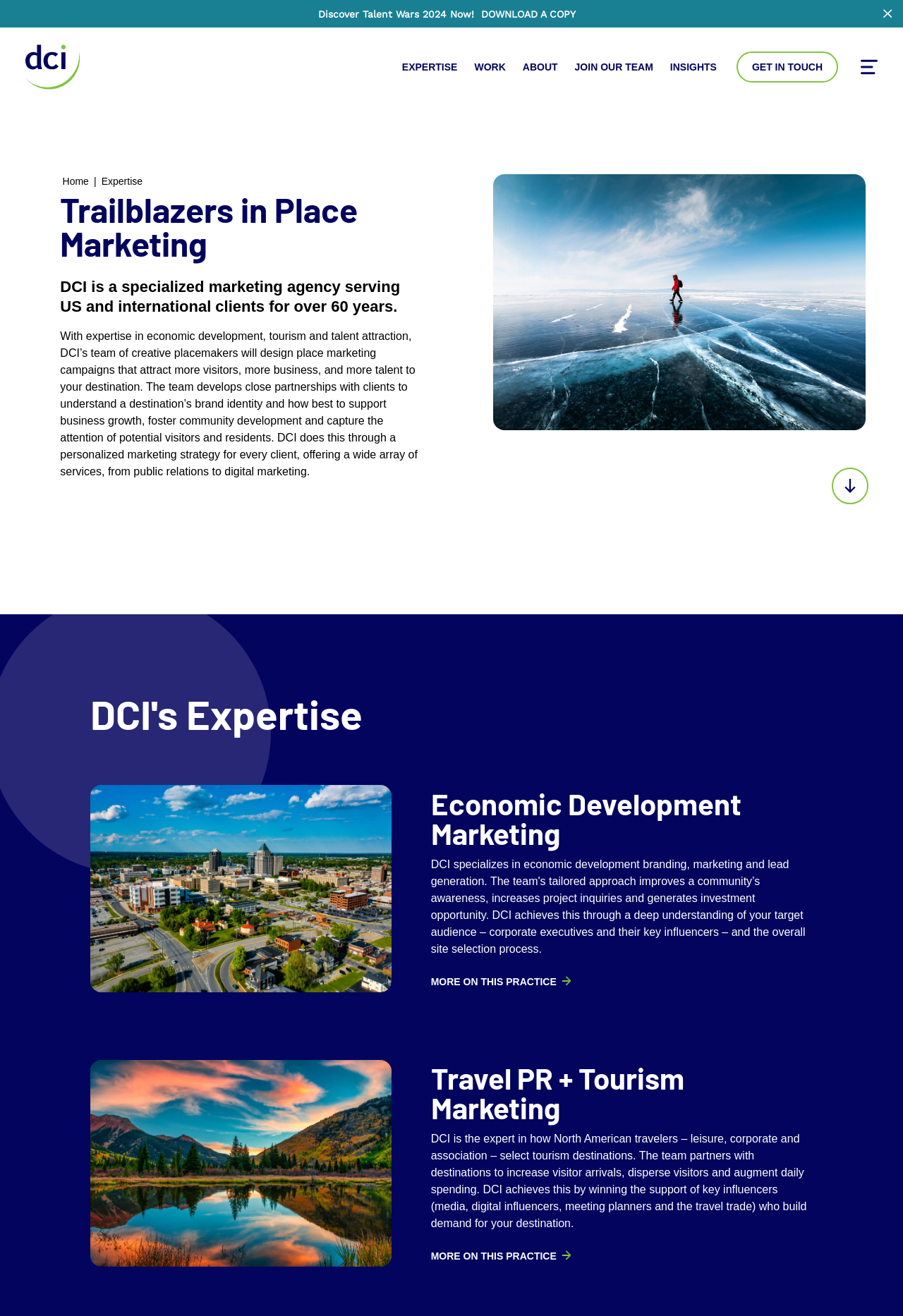Find and provide the bounding box coordinates for the UI element described here: "Insights". The coordinates should be given as four float numbers between 0 and 1: [left, top, right, bottom].

[0.742, 0.047, 0.794, 0.055]